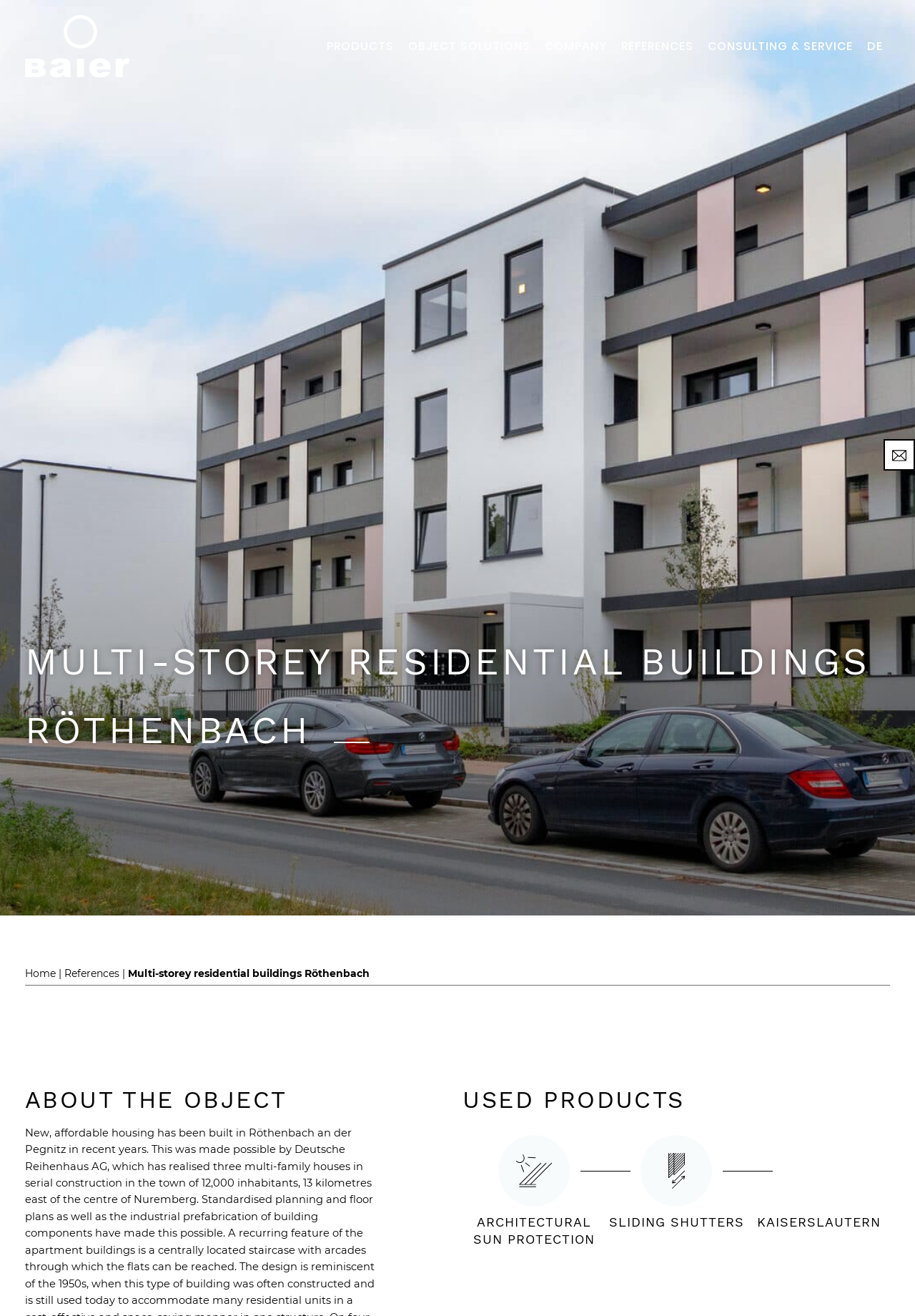Provide your answer in a single word or phrase: 
What can be changed by using Baier's sliding shutters?

Facade appearance